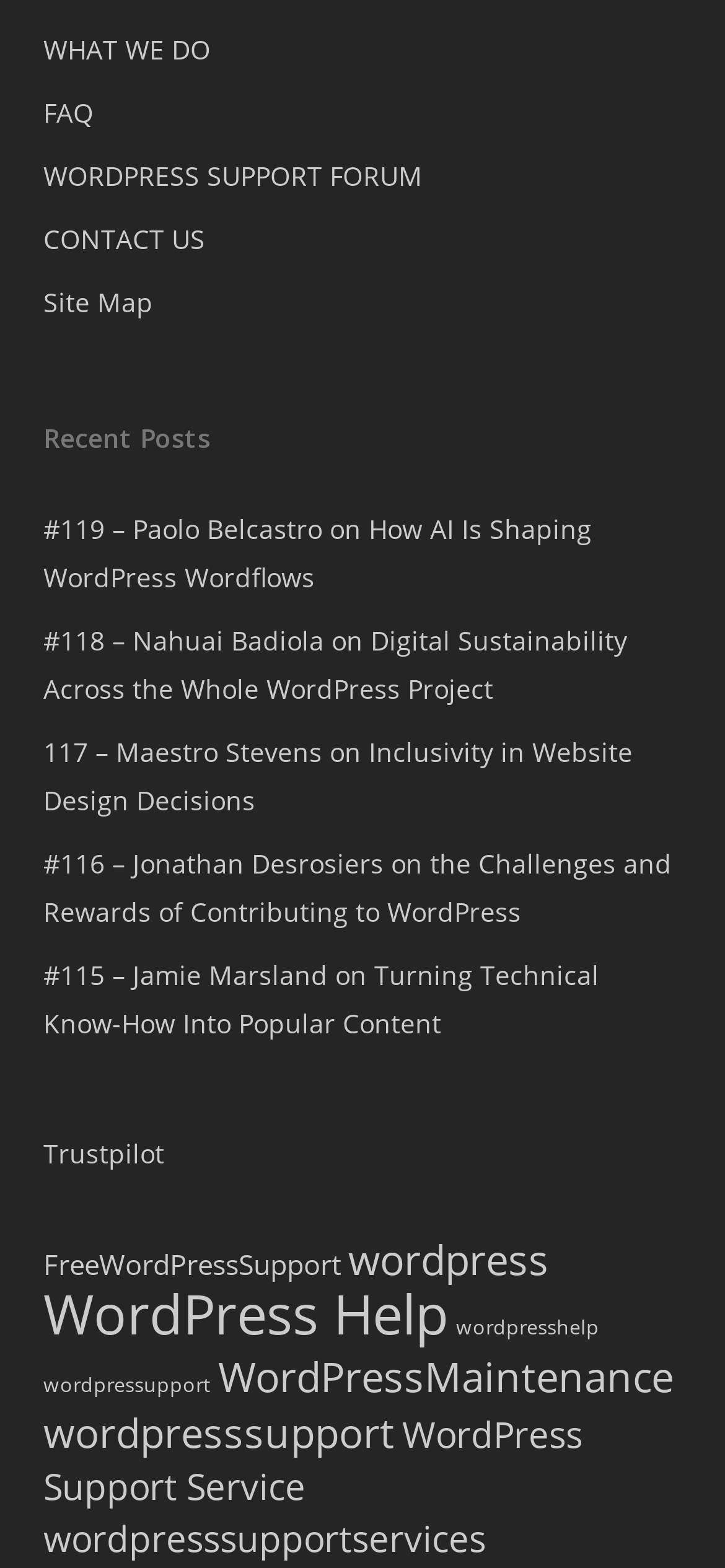Please give a short response to the question using one word or a phrase:
How many recent posts are listed on the webpage?

5